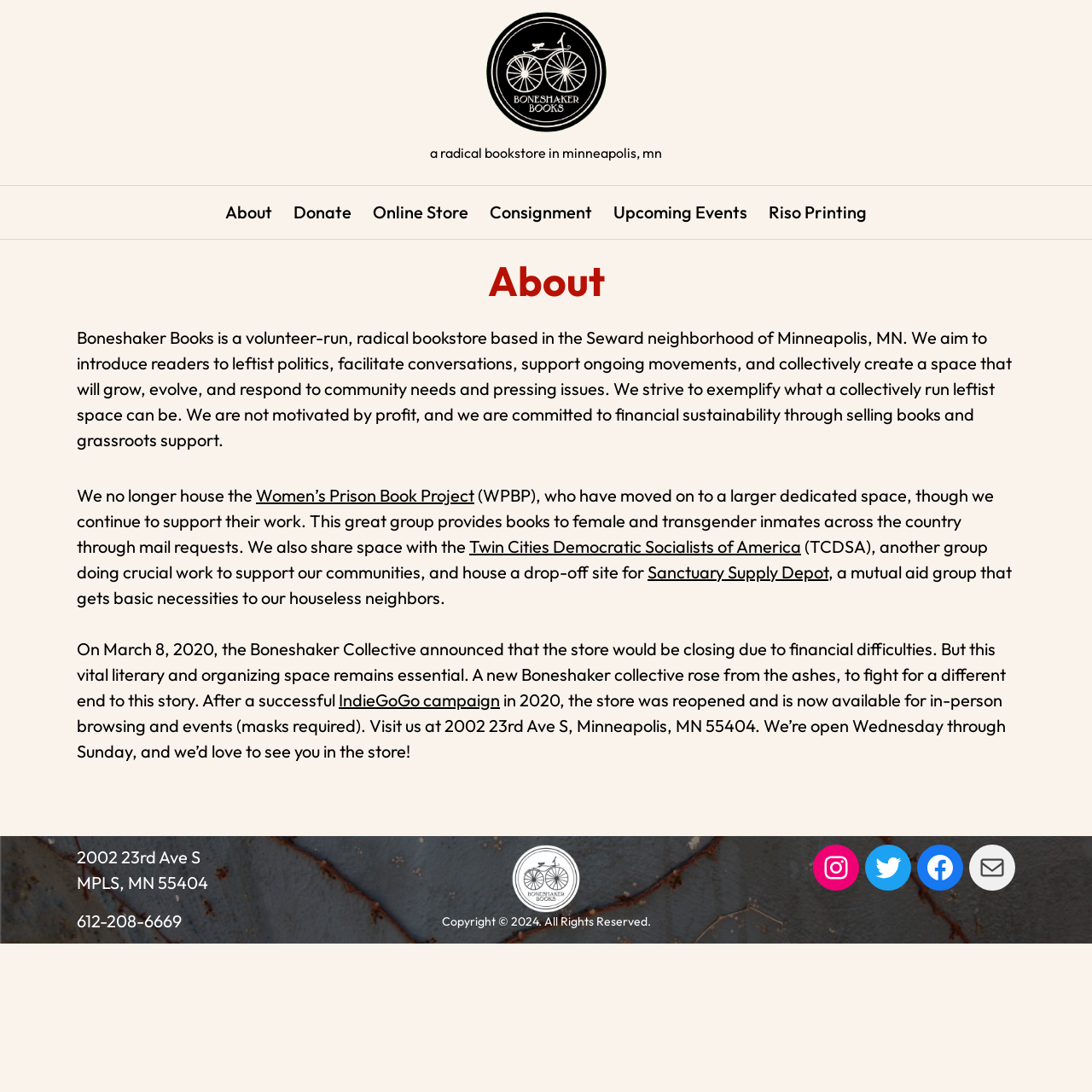Identify the bounding box coordinates of the region I need to click to complete this instruction: "Learn more about the 'Women’s Prison Book Project'".

[0.234, 0.444, 0.434, 0.463]